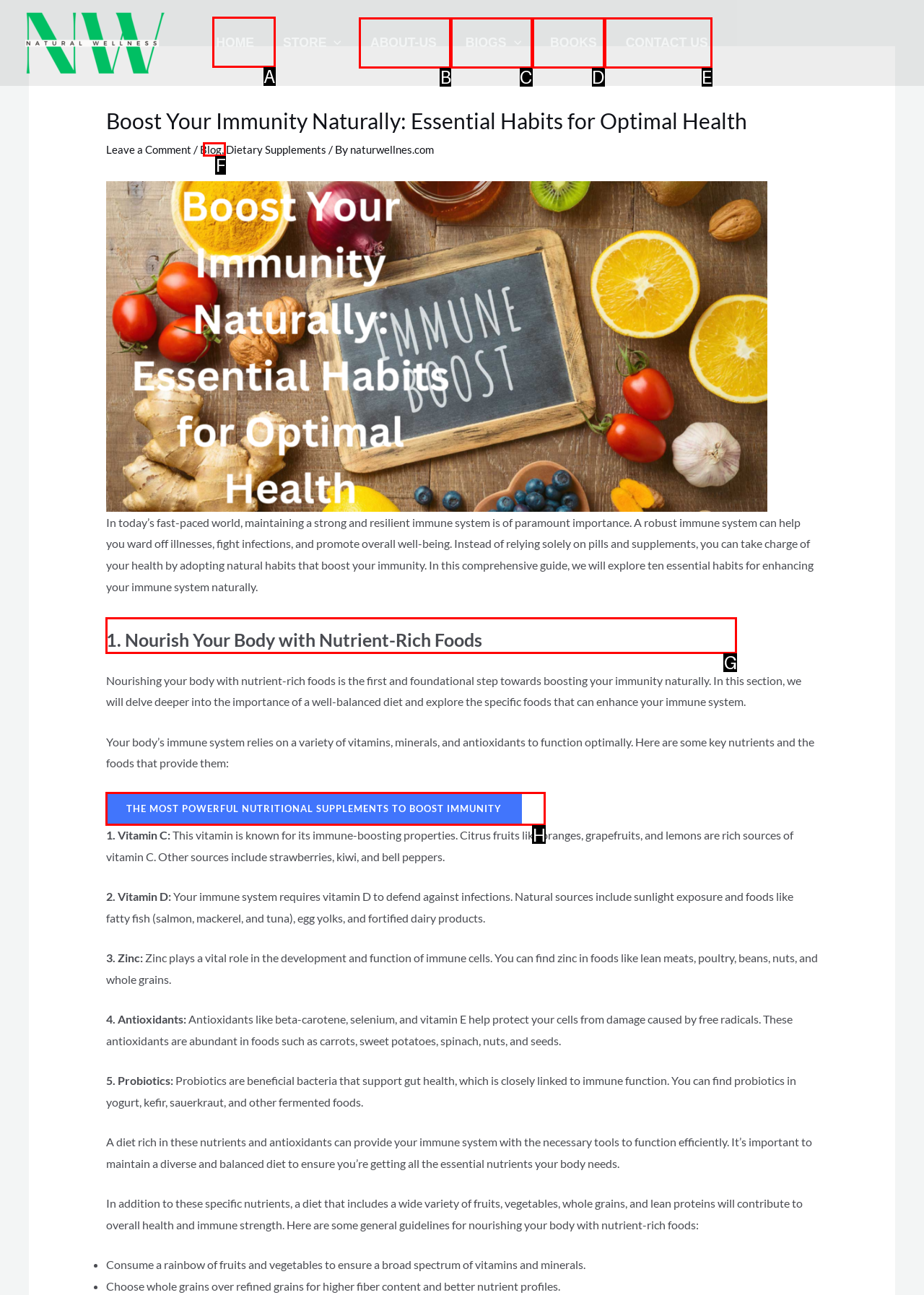Look at the highlighted elements in the screenshot and tell me which letter corresponds to the task: Click on the HOME link.

A